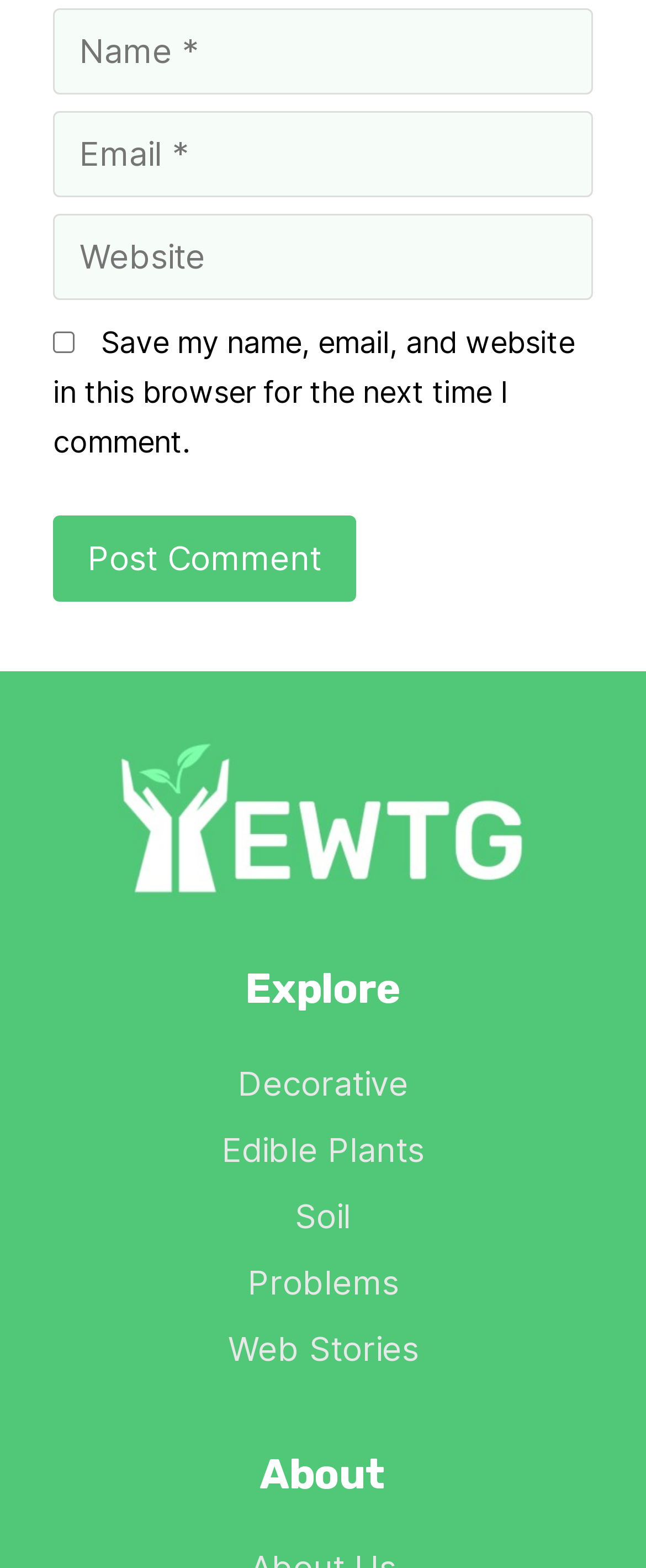Determine the bounding box coordinates of the clickable area required to perform the following instruction: "Enter your name". The coordinates should be represented as four float numbers between 0 and 1: [left, top, right, bottom].

[0.082, 0.006, 0.918, 0.061]